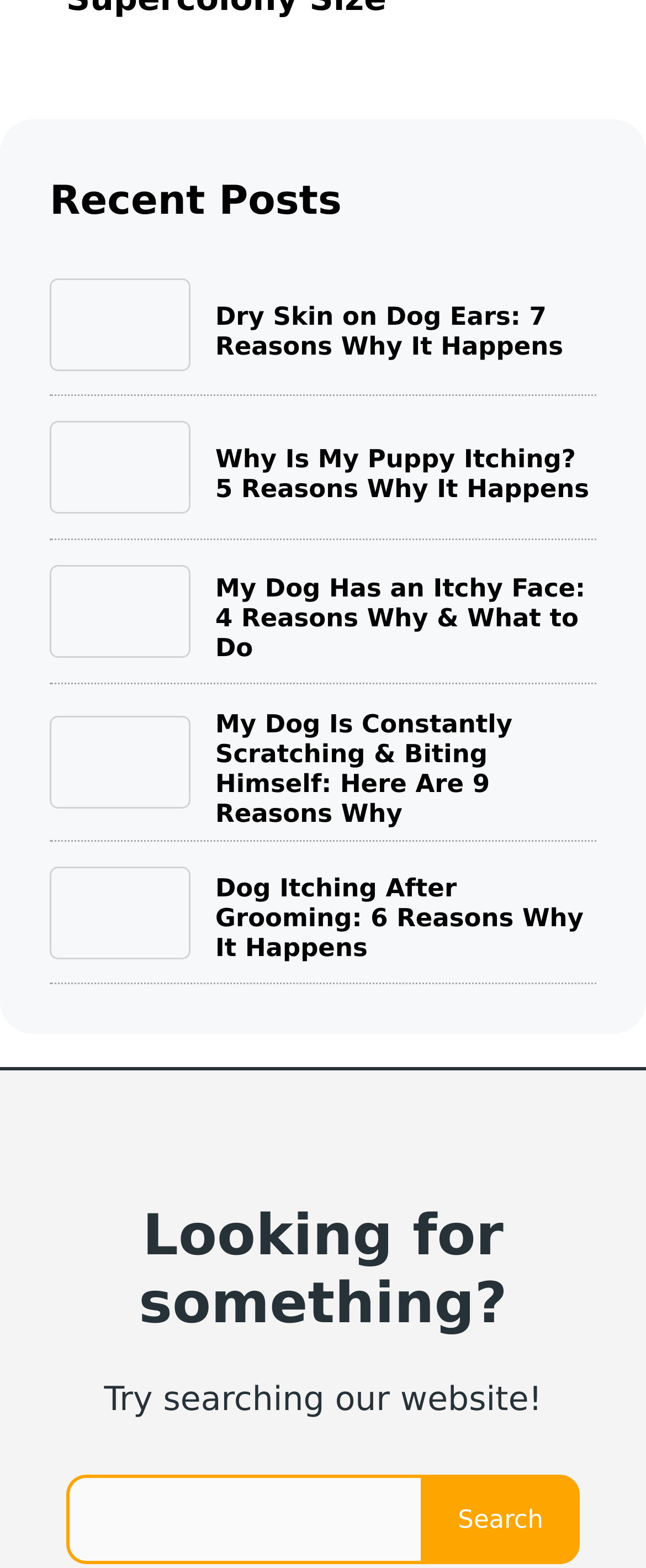What is the purpose of the search bar?
Please use the image to provide an in-depth answer to the question.

The search bar is located at the bottom of the webpage with a StaticText 'Search' and a searchbox. Its purpose is to allow users to search for specific content within the website, as indicated by the StaticText 'Try searching our website!' above it.